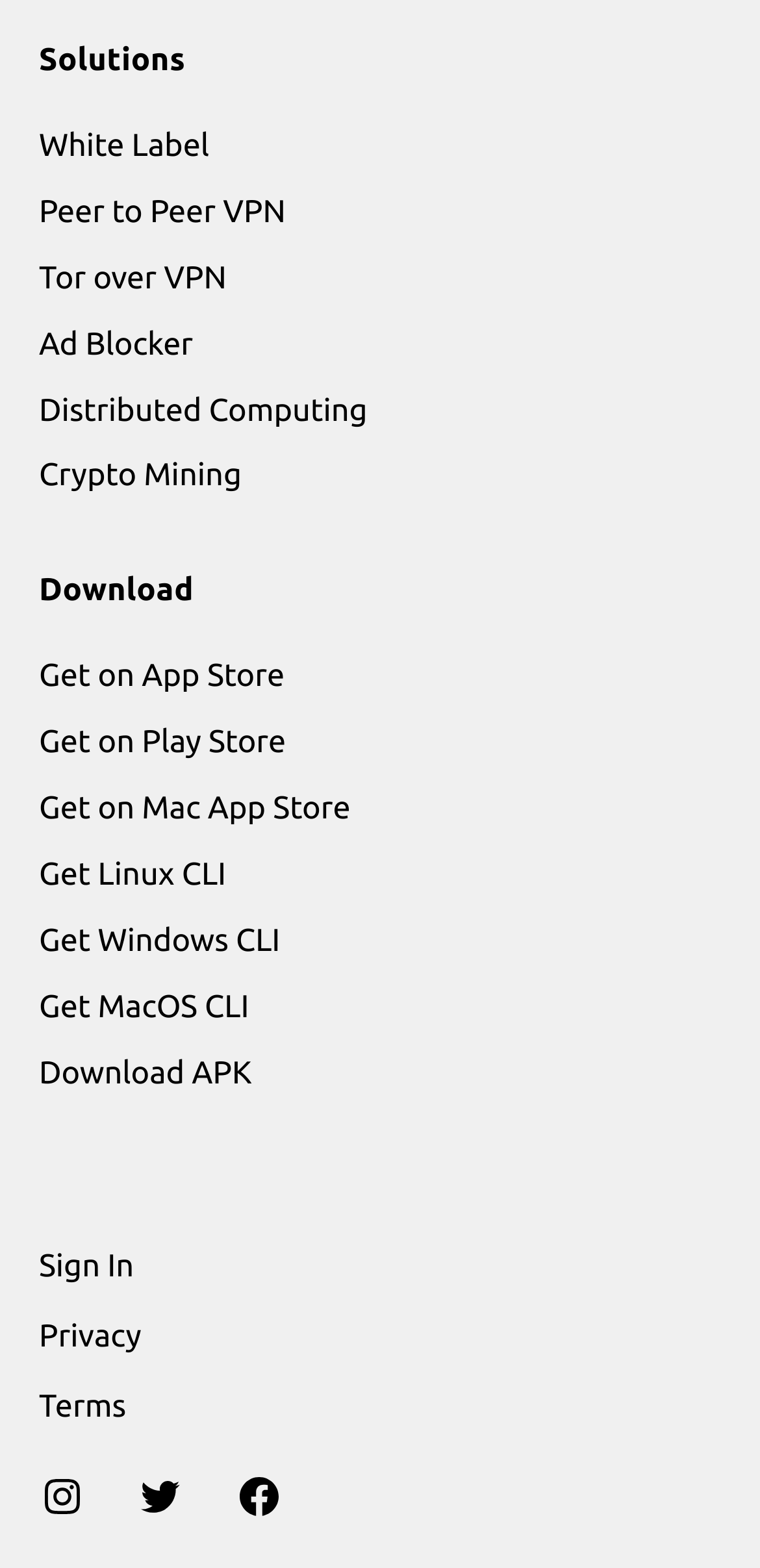Is there a link to sign in? Using the information from the screenshot, answer with a single word or phrase.

Yes